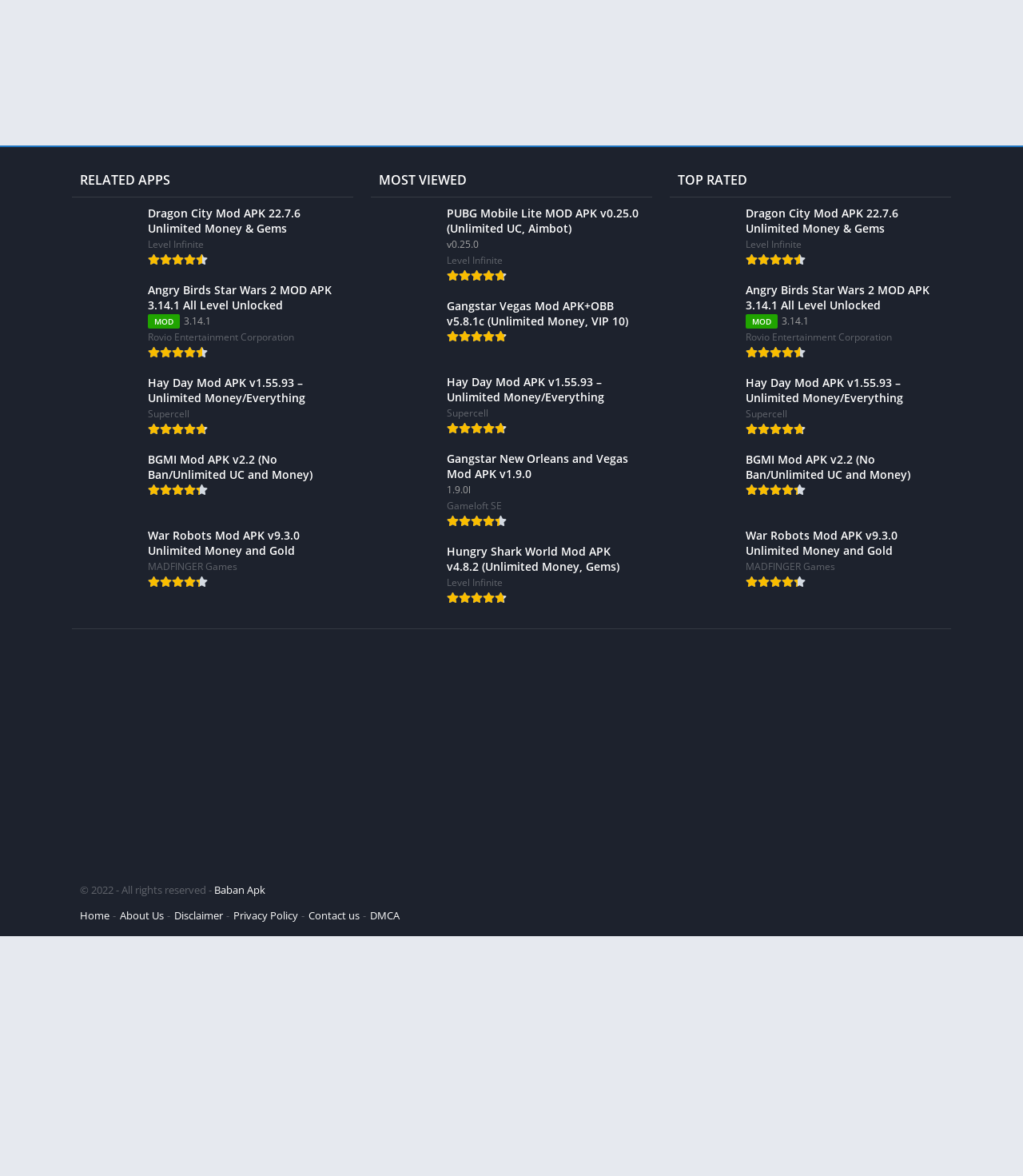Determine the bounding box for the UI element as described: "Contact us". The coordinates should be represented as four float numbers between 0 and 1, formatted as [left, top, right, bottom].

[0.302, 0.772, 0.352, 0.785]